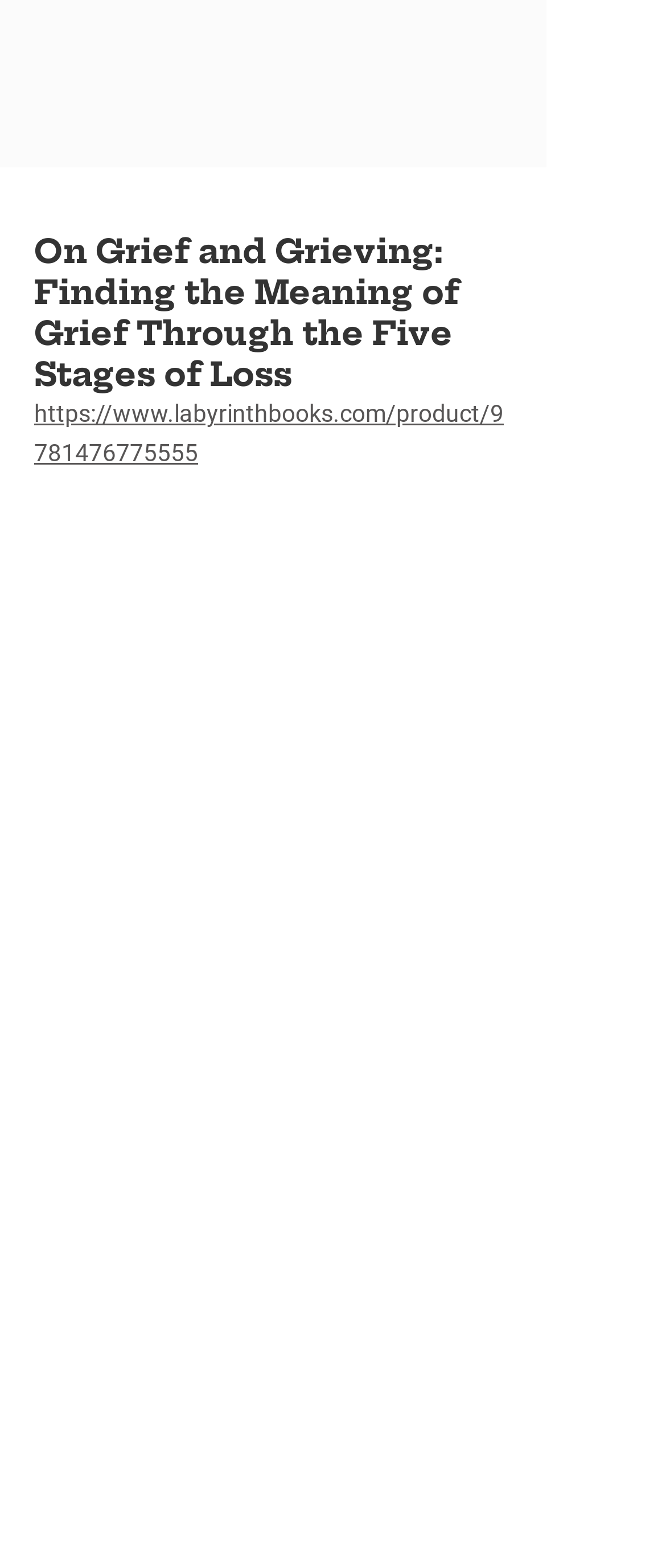What is the name of the funeral home? Please answer the question using a single word or phrase based on the image.

Buklad-Merlino Memorial Homes